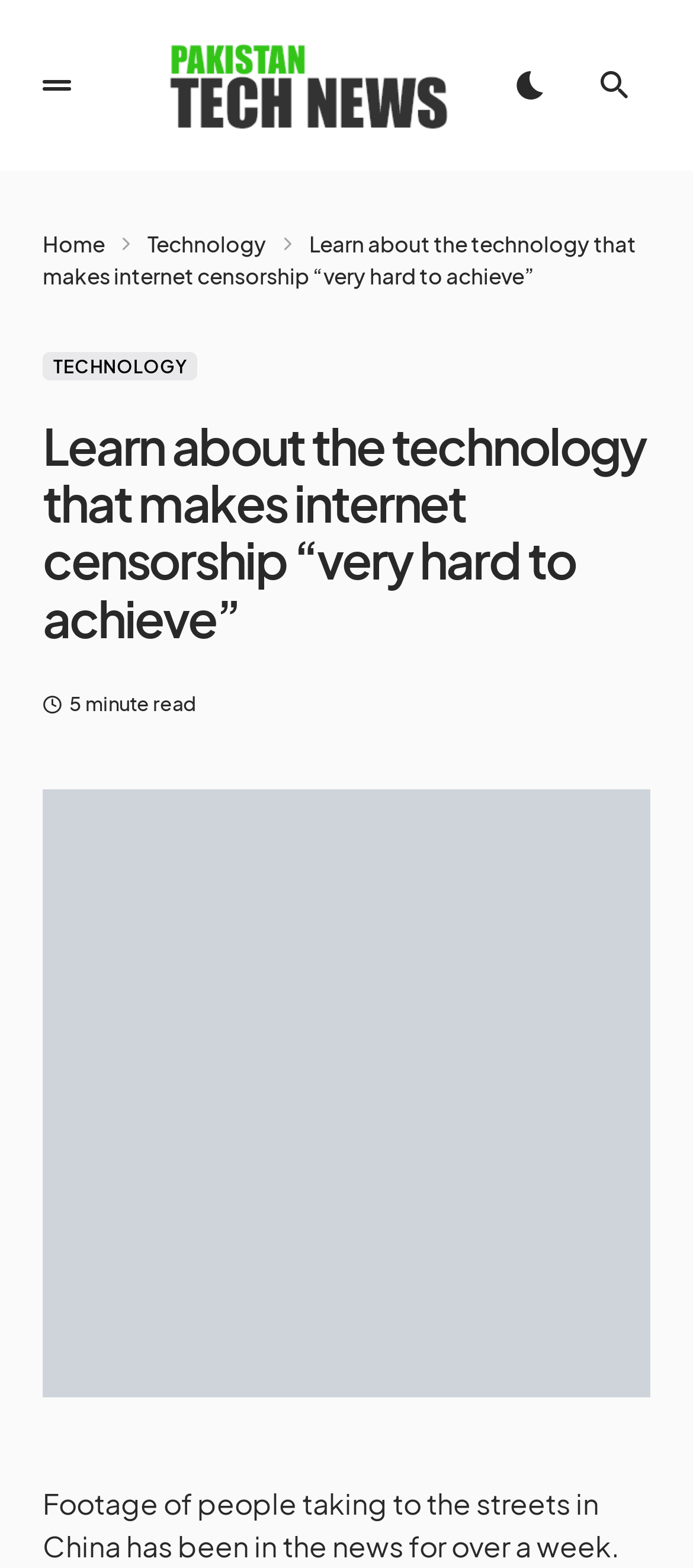Determine the main headline from the webpage and extract its text.

Learn about the technology that makes internet censorship “very hard to achieve”